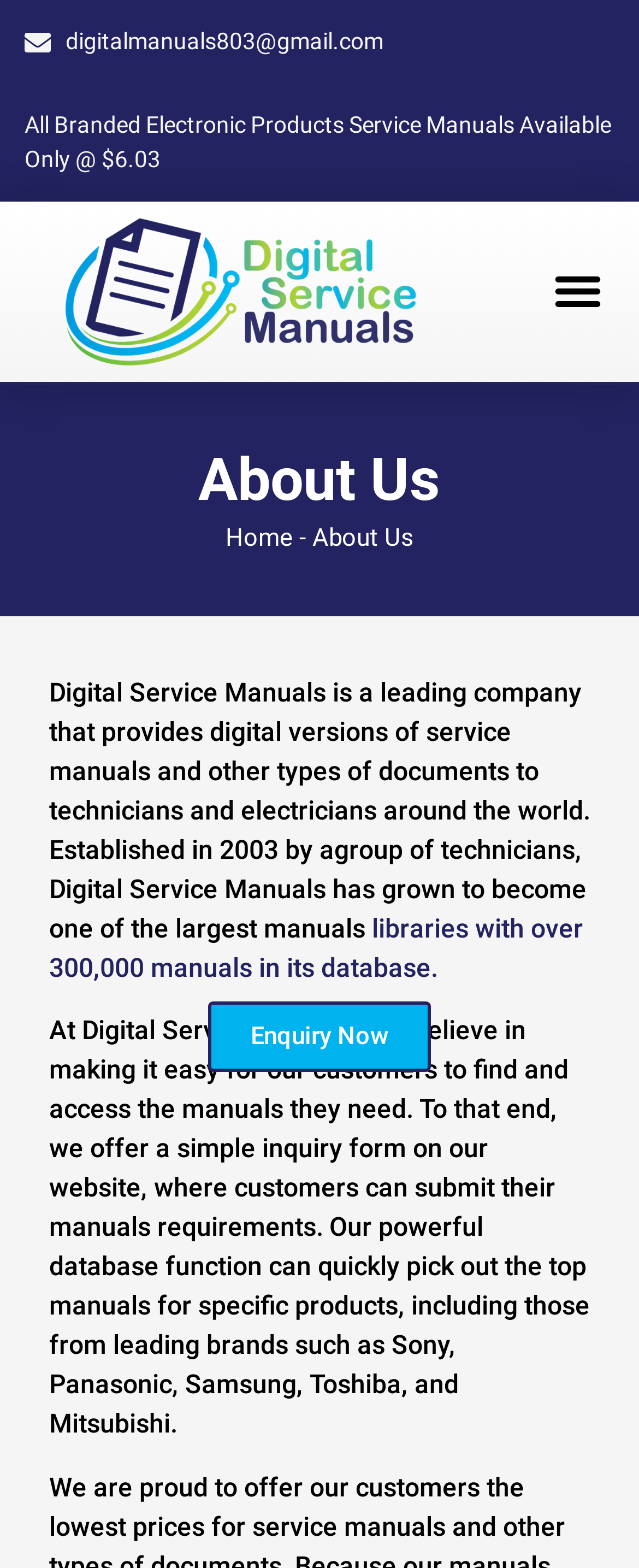What can customers do on the website?
Give a one-word or short phrase answer based on the image.

Submit manuals requirements